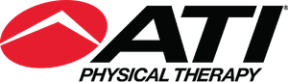Offer a thorough description of the image.

The image prominently features the logo of ATI Physical Therapy, showcasing a modern and professional design. The logo consists of the bold letters "ATI" in black, emphasizing the company’s focus on physical therapy. Accompanying the text is a distinctive red graphic, which resembles a stylized triangle or peak, suggesting a theme of progress and elevation. Below the "ATI" letters, the words "PHYSICAL THERAPY" are neatly arranged in black, reinforcing the brand's commitment to health and rehabilitation services. This logo embodies the company's identity and mission, making it instantly recognizable in the field of physical therapy.